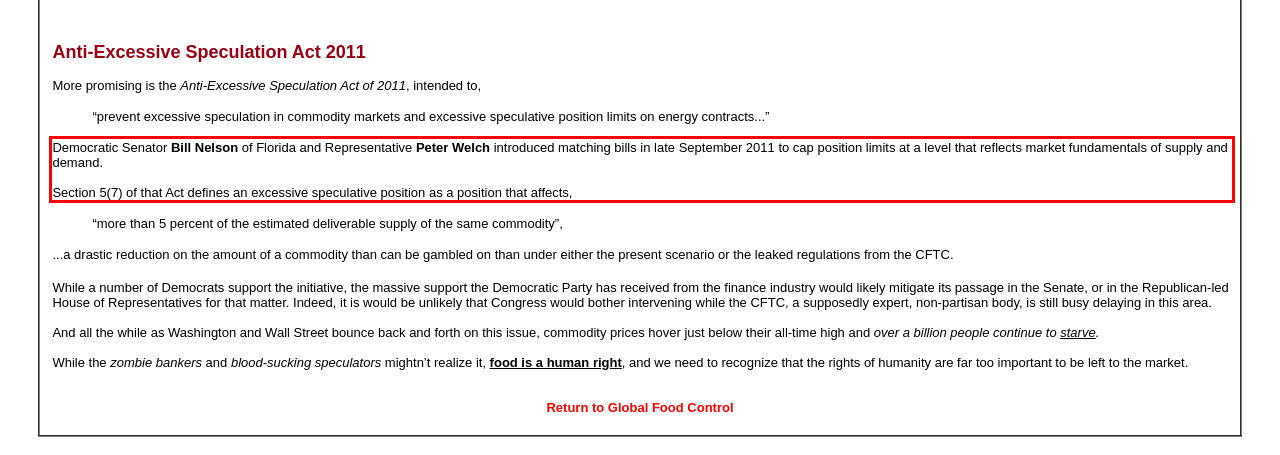Please perform OCR on the text within the red rectangle in the webpage screenshot and return the text content.

Democratic Senator Bill Nelson of Florida and Representative Peter Welch introduced matching bills in late September 2011 to cap position limits at a level that reflects market fundamentals of supply and demand. Section 5(7) of that Act defines an excessive speculative position as a position that affects,